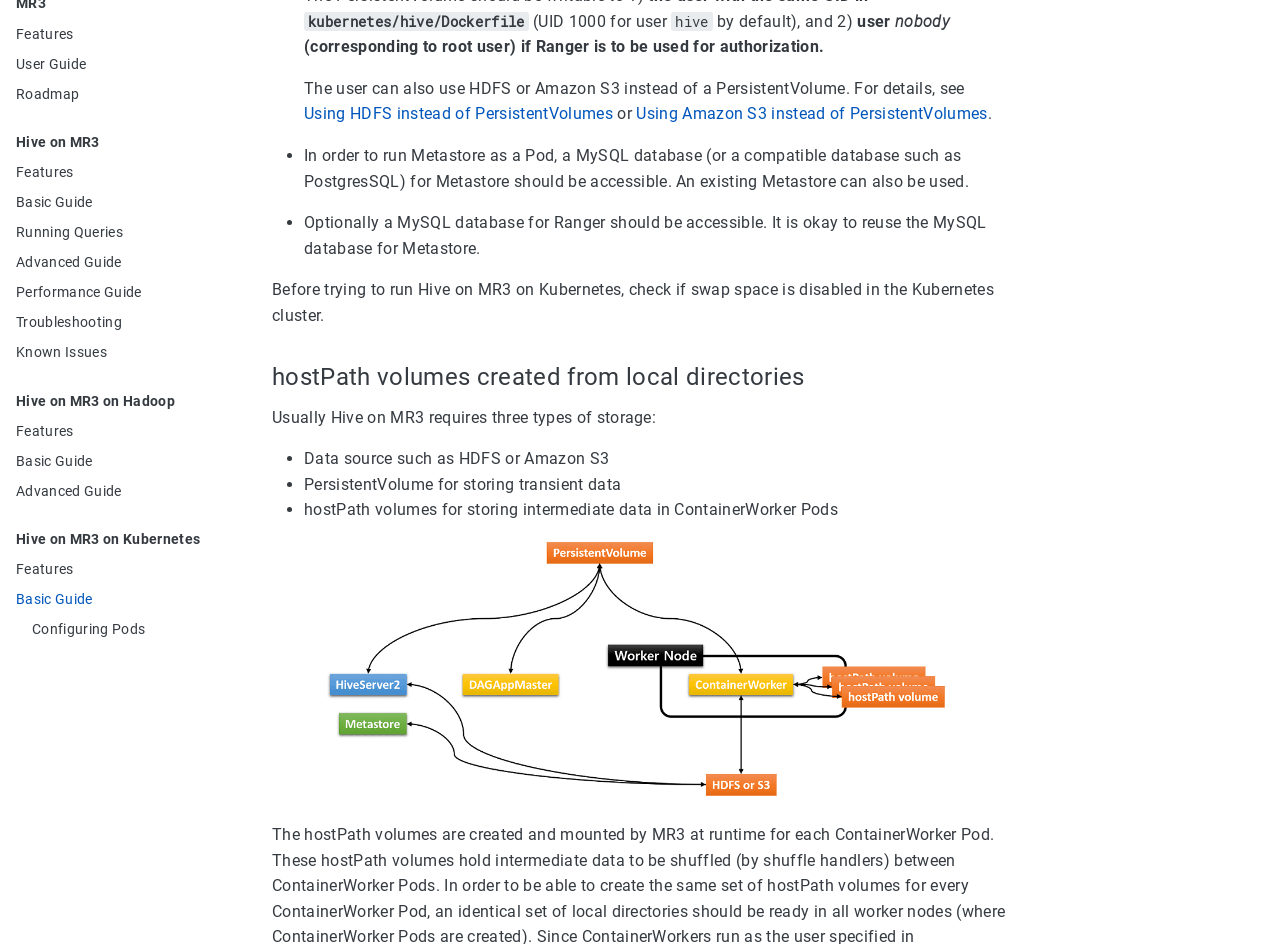Determine the bounding box coordinates of the UI element described by: "Accessing HDFS".

[0.025, 0.69, 0.188, 0.707]